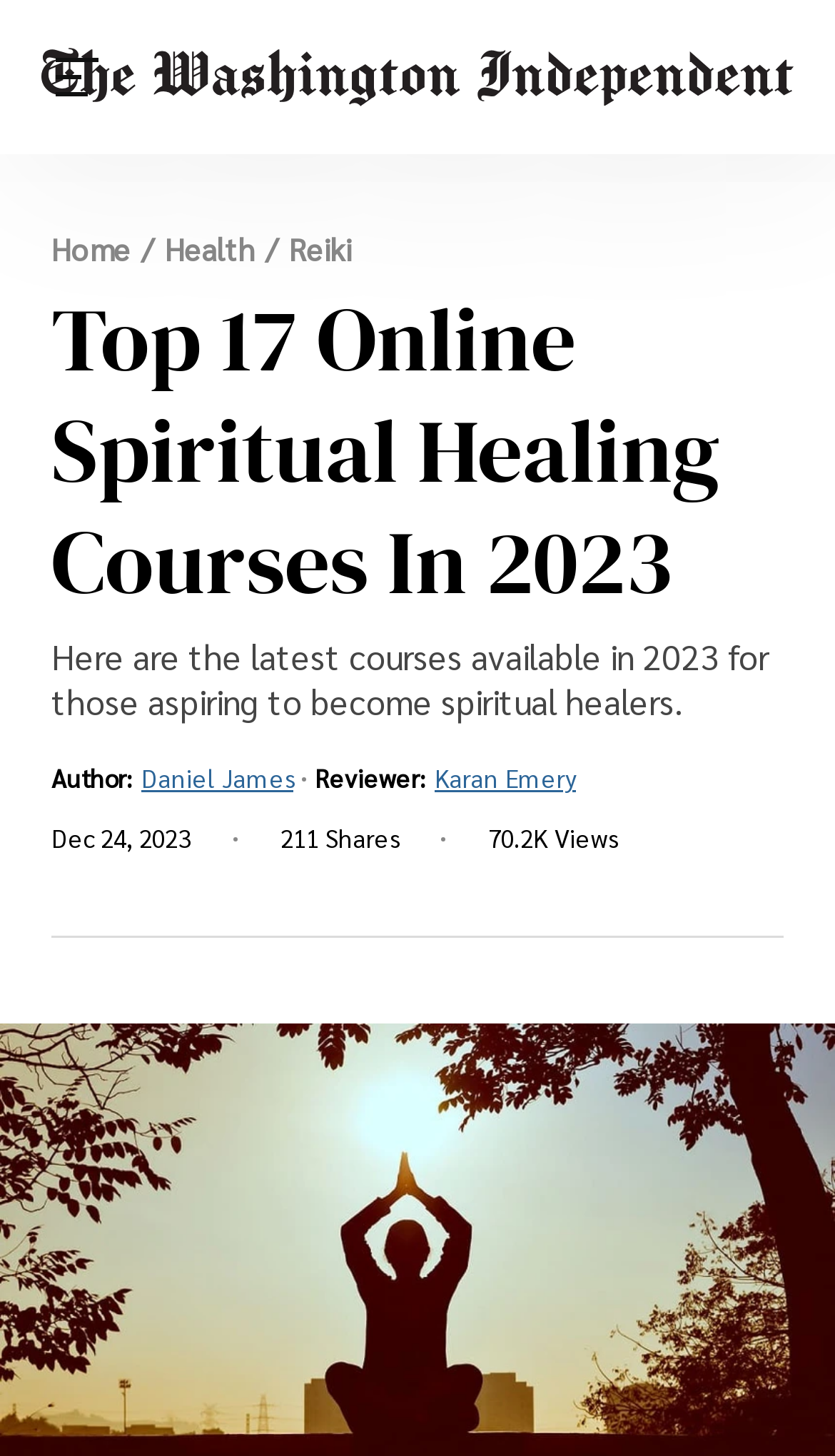Provide a brief response using a word or short phrase to this question:
How many shares does the article have?

211 Shares